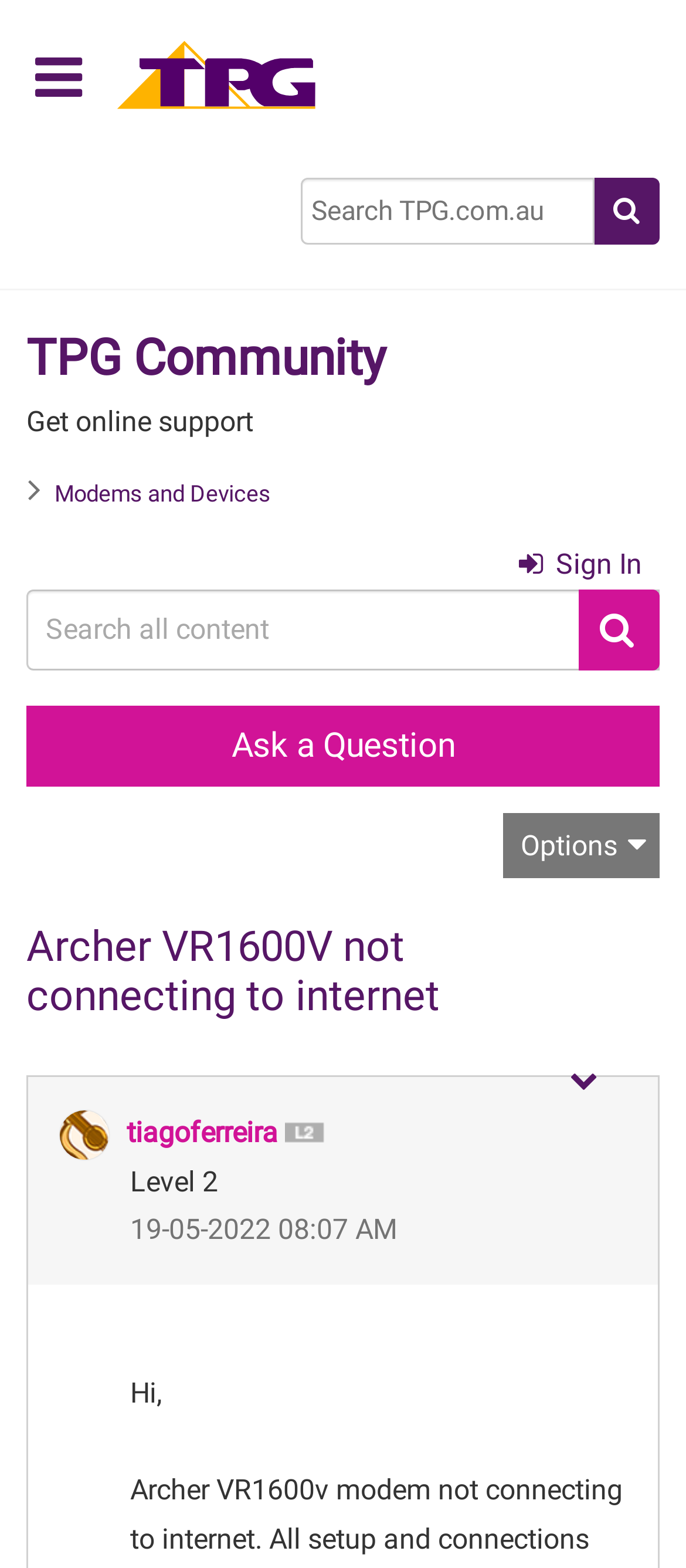Please identify the bounding box coordinates of the clickable area that will allow you to execute the instruction: "View profile of tiagoferreira".

[0.185, 0.712, 0.405, 0.733]